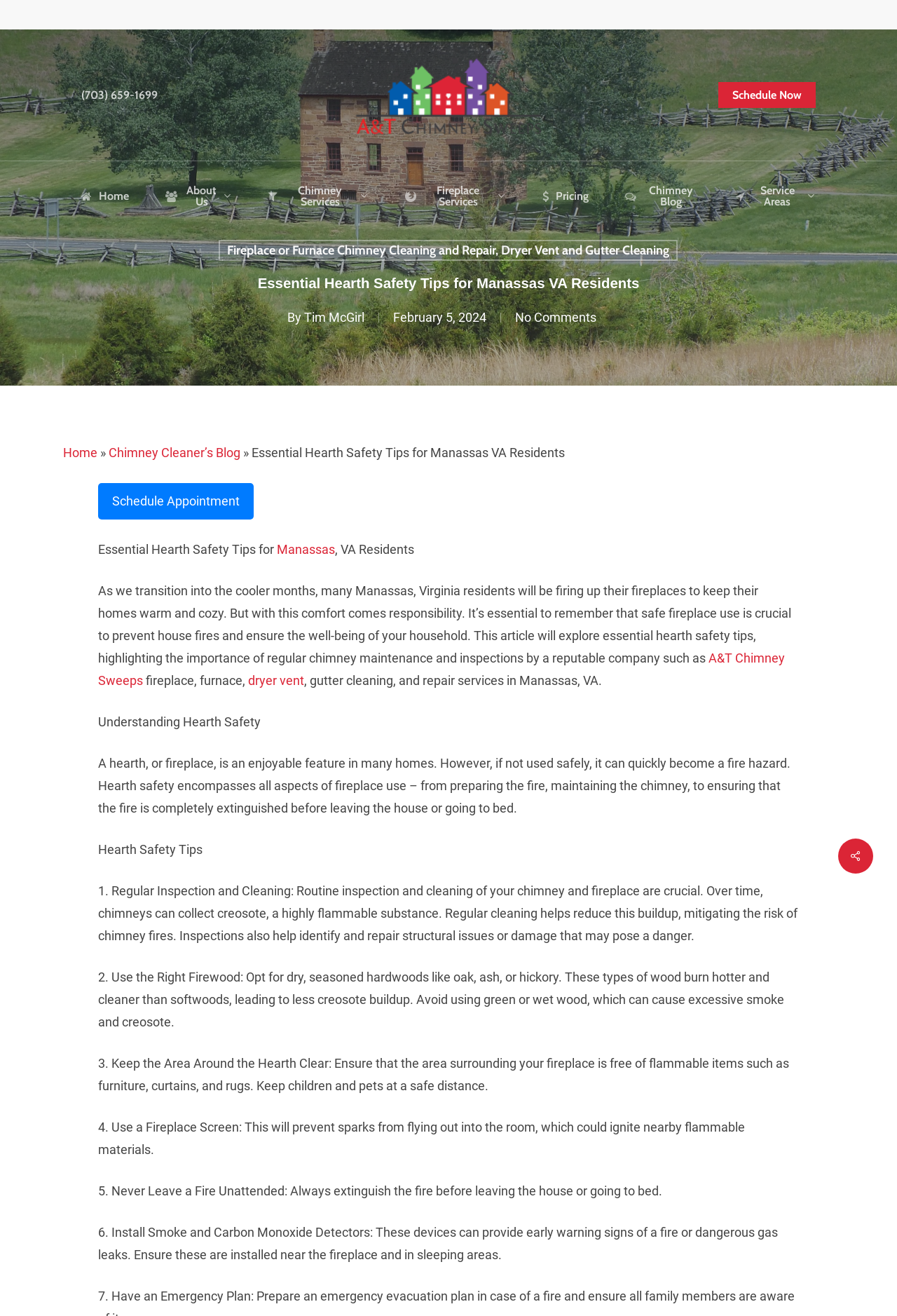Please identify the coordinates of the bounding box for the clickable region that will accomplish this instruction: "Read the article by Tim McGirl".

[0.339, 0.235, 0.406, 0.247]